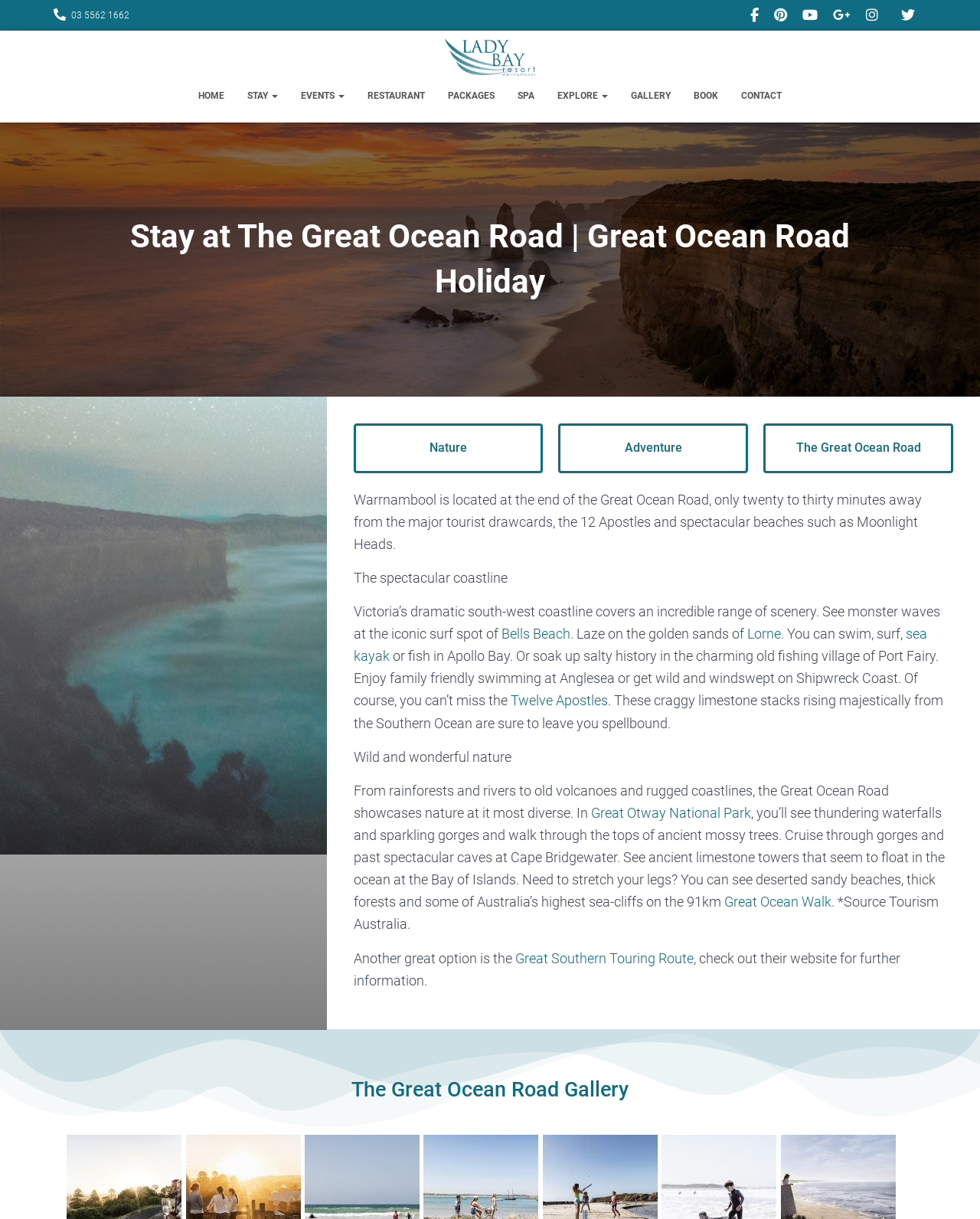Give the bounding box coordinates for the element described by: "Bells Beach".

[0.511, 0.513, 0.582, 0.526]